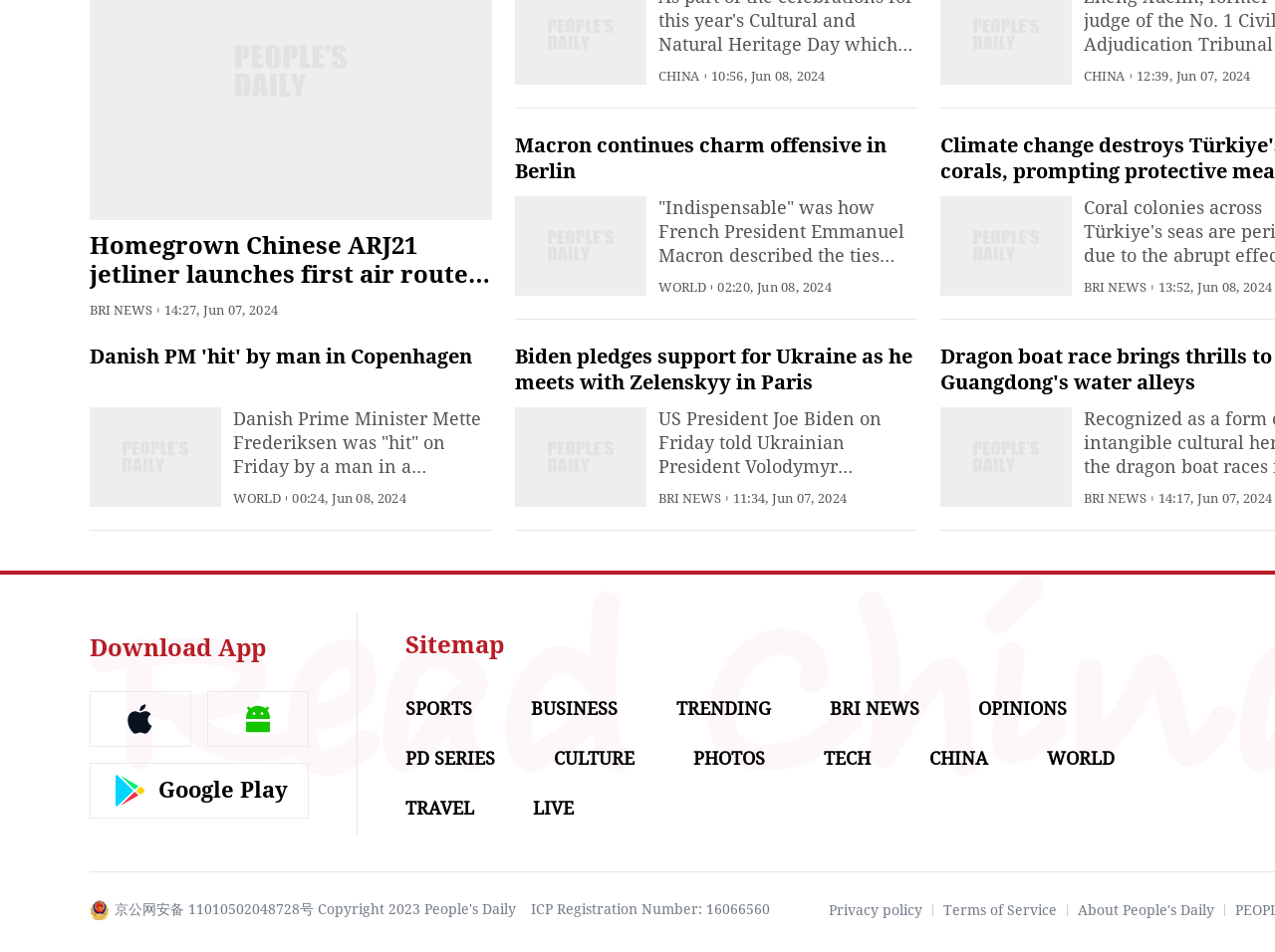What is the main topic of the news article at the top?
Look at the image and provide a short answer using one word or a phrase.

Homegrown Chinese ARJ21 jetliner